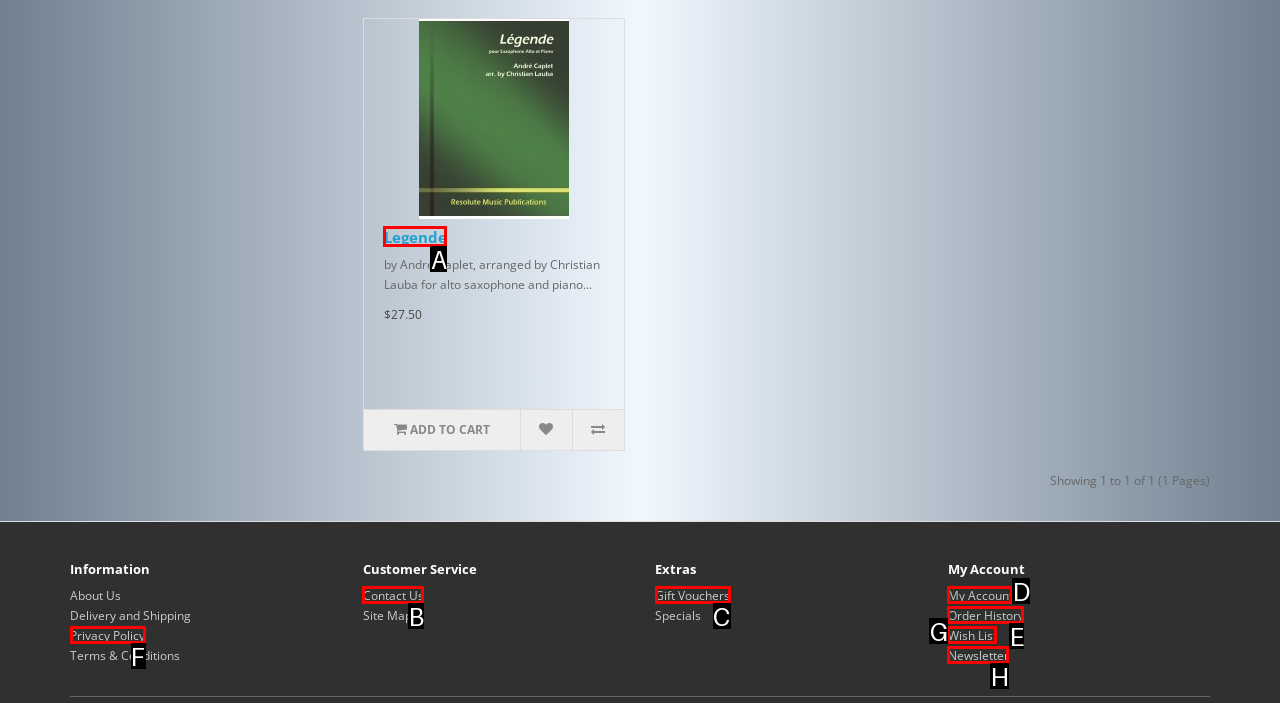Choose the option that matches the following description: Crime
Reply with the letter of the selected option directly.

None